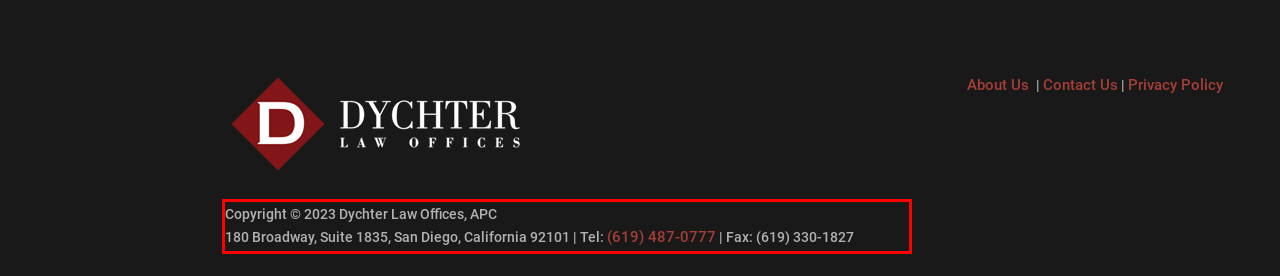Identify the text inside the red bounding box in the provided webpage screenshot and transcribe it.

Copyright © 2023 Dychter Law Offices, APC 180 Broadway, Suite 1835, San Diego, California 92101 | Tel: (619) 487-0777 | Fax: (619) 330-1827